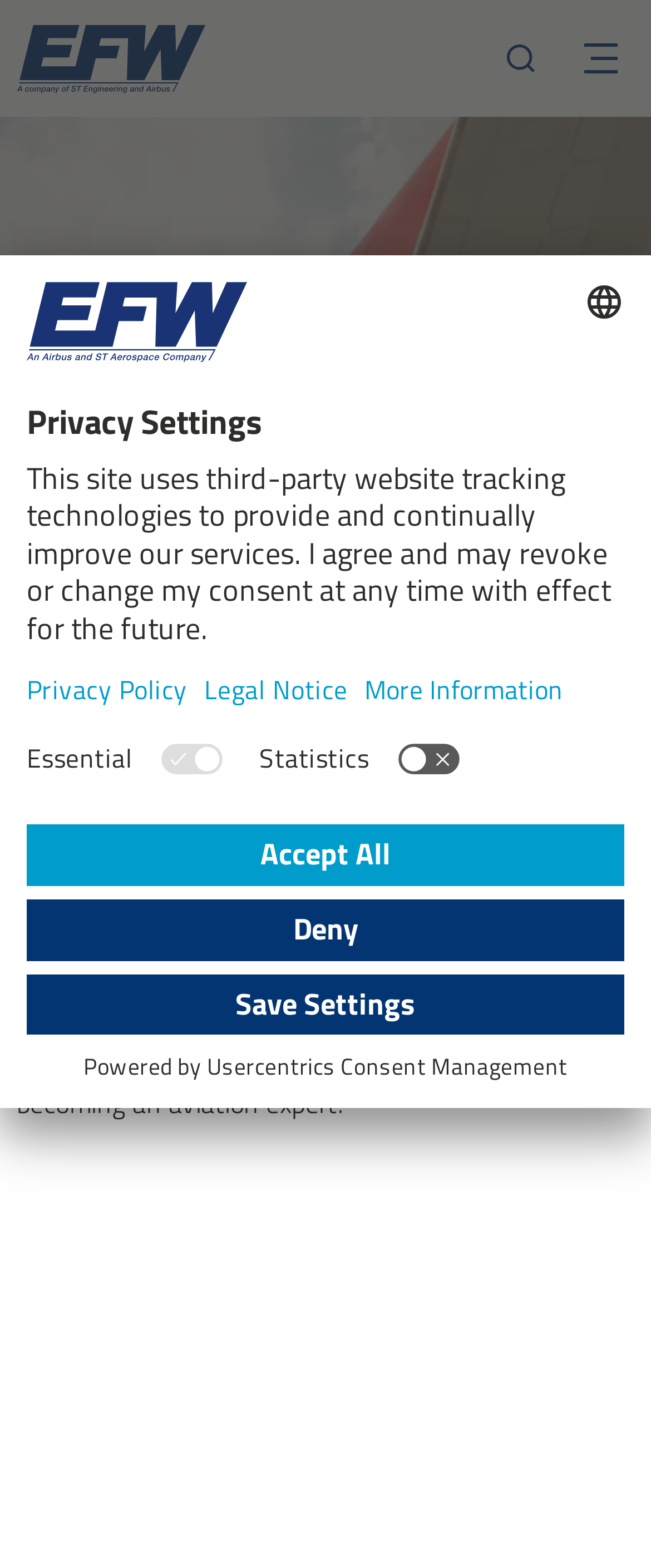Generate the main heading text from the webpage.

Interns & Working Students